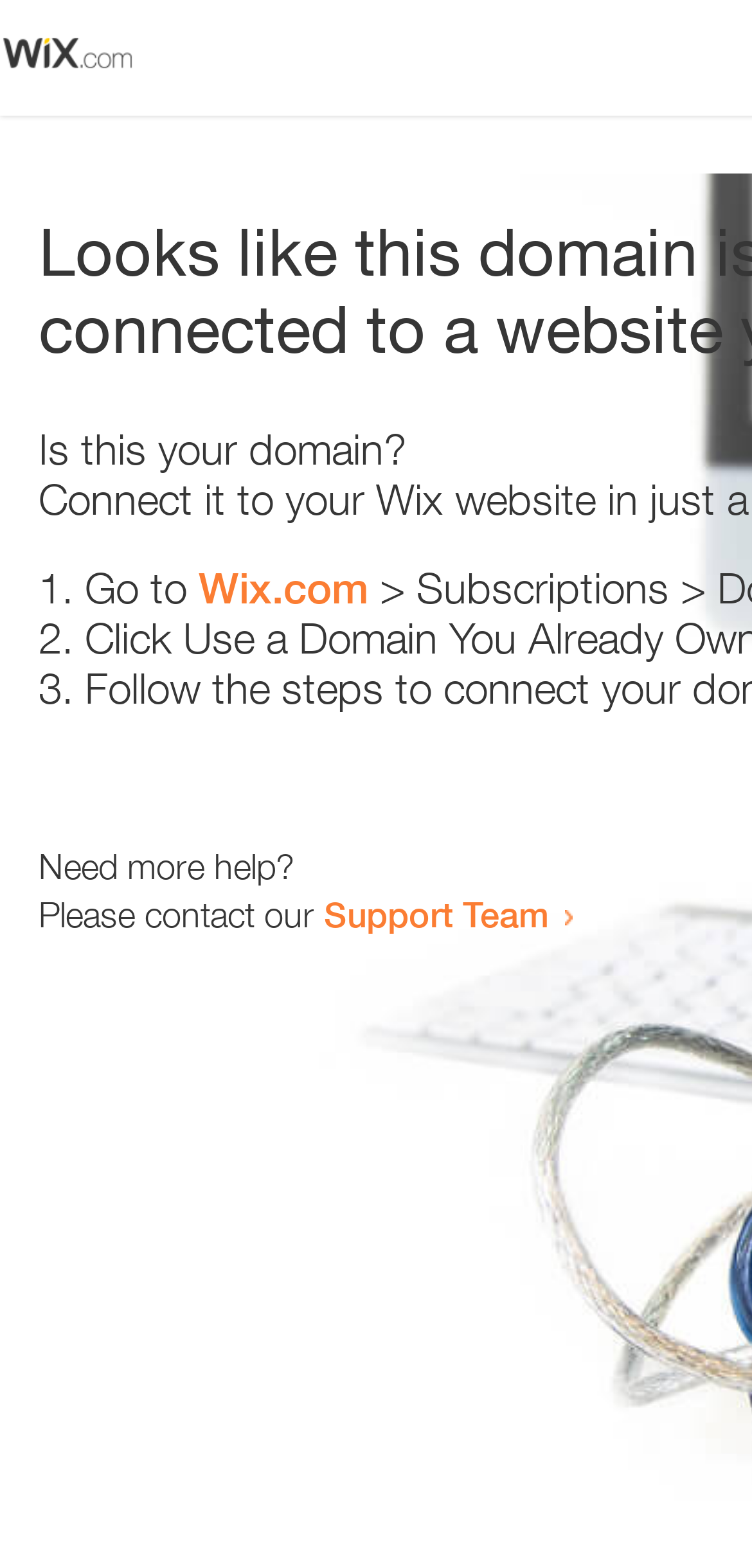Identify the main title of the webpage and generate its text content.

Looks like this domain isn't
connected to a website yet